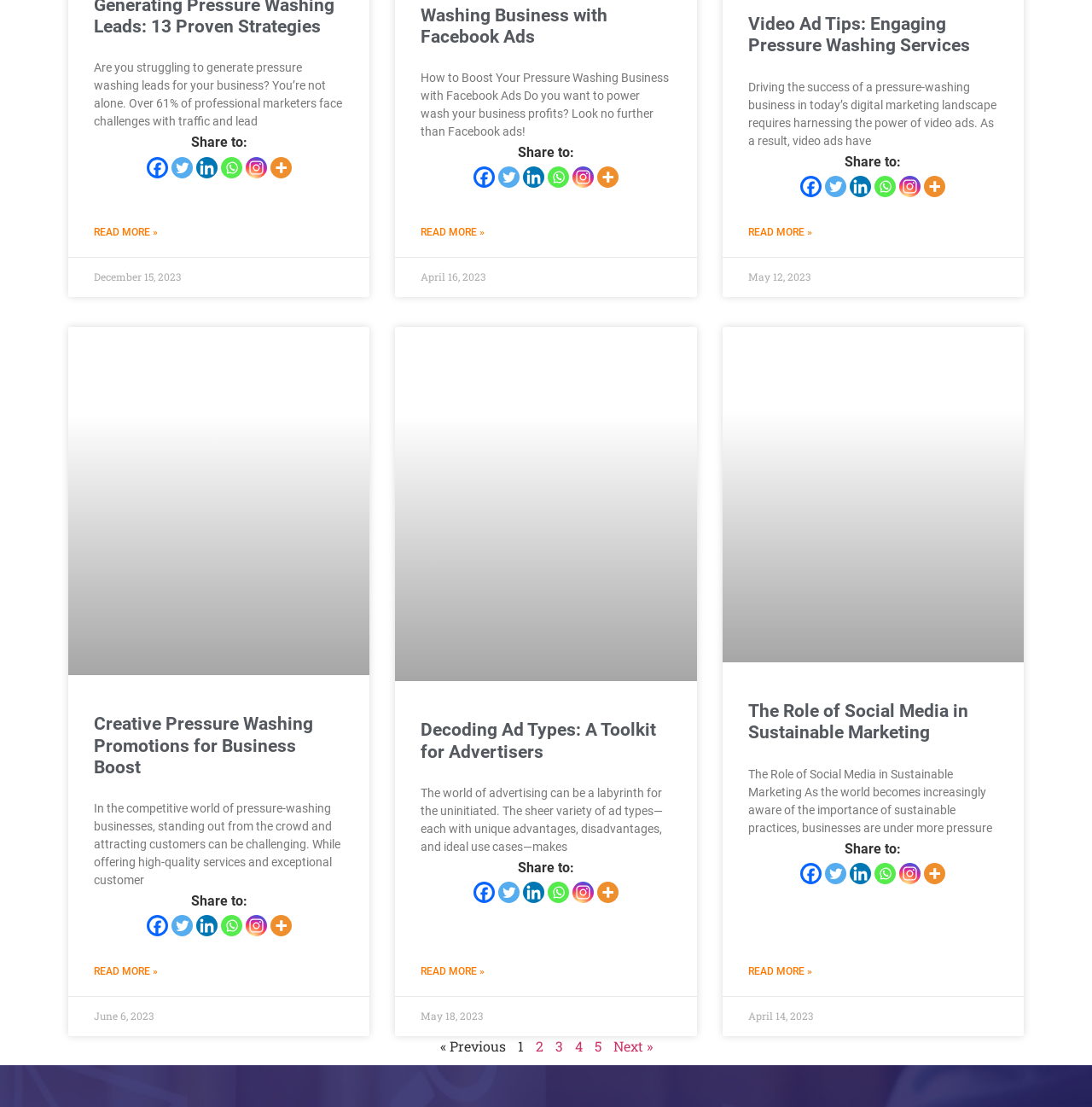Please determine the bounding box coordinates of the area that needs to be clicked to complete this task: 'Read more about Creative Pressure Washing Promotions for Business Boost'. The coordinates must be four float numbers between 0 and 1, formatted as [left, top, right, bottom].

[0.086, 0.871, 0.145, 0.885]